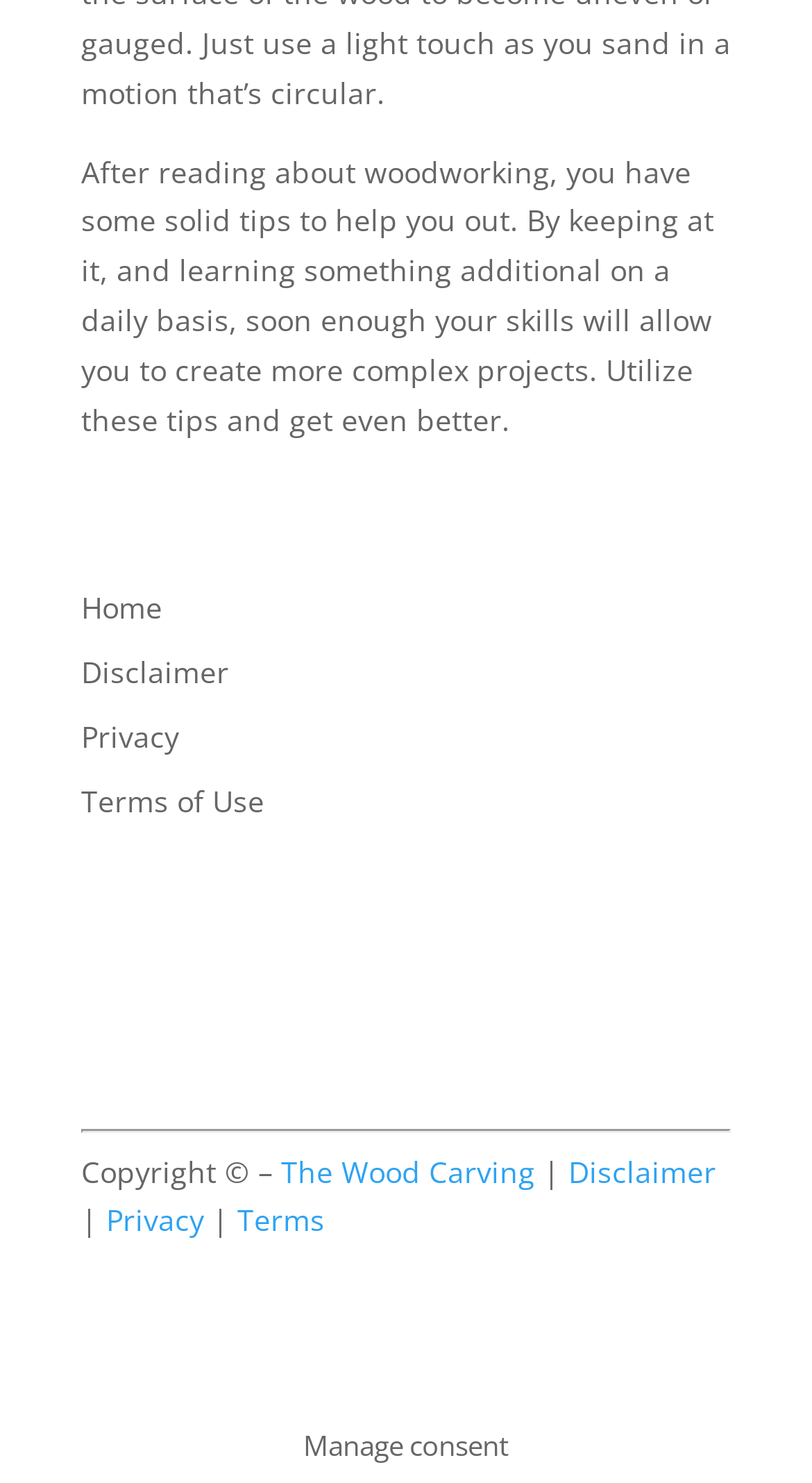What is the topic of the webpage?
Please look at the screenshot and answer using one word or phrase.

Woodworking